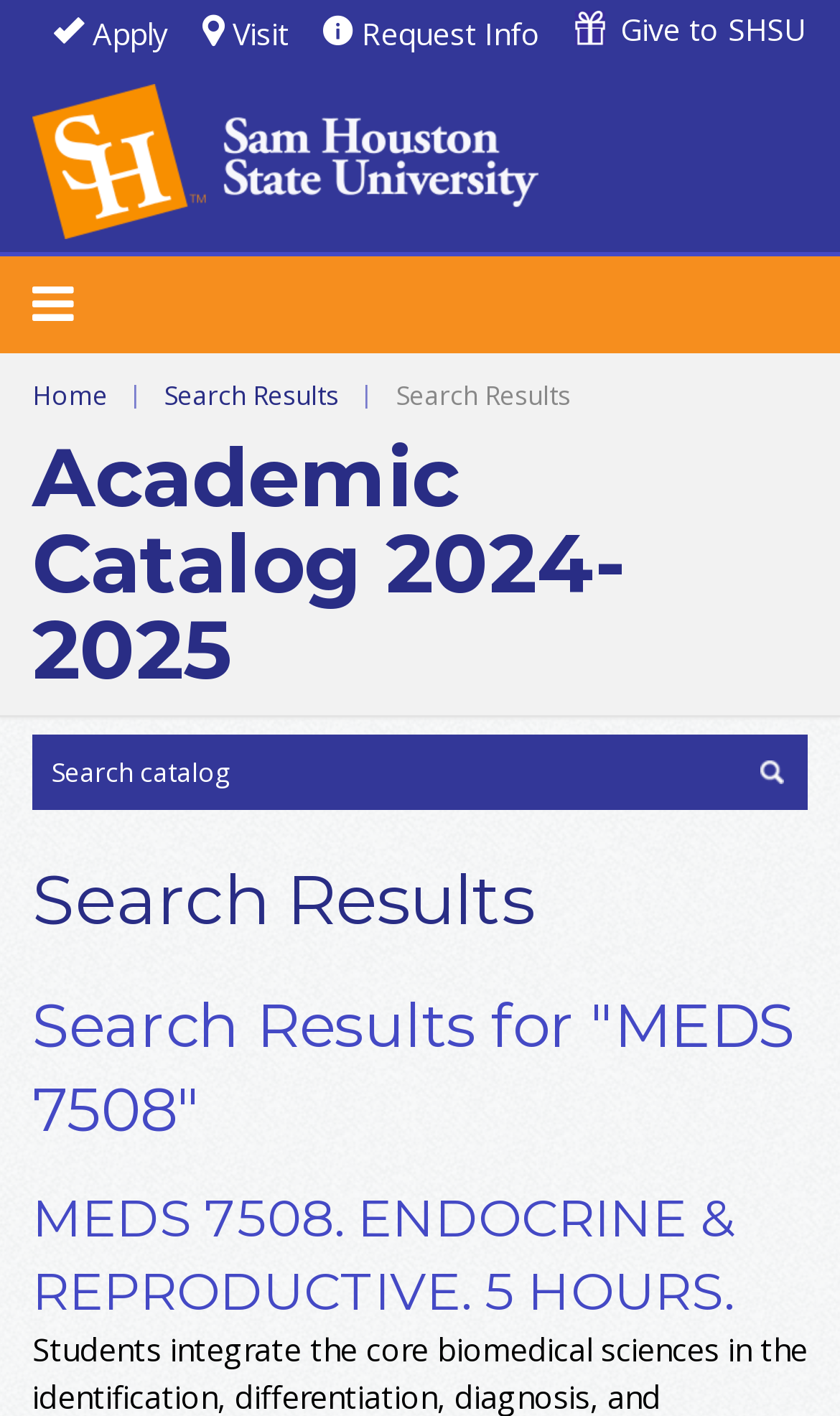Create a detailed summary of the webpage's content and design.

The webpage is a search results page from Sam Houston State University. At the top, there are four links: "Apply", "Visit", "Request Info", and "Give to SHSU", aligned horizontally and taking up about half of the screen width. Below these links, there is a university logo image and a link to the university's homepage.

On the left side, there is a navigation menu with links to "Home" and "Search Results", separated by a vertical bar. To the right of the navigation menu, there is a heading that reads "Search Results" and a search bar with a text box and a "Search" button.

Below the search bar, there is a heading that reads "Search Results" again, followed by a more specific heading that reads "Search Results for 'MEDS 7508'". This is followed by a detailed search result, which is a course description titled "MEDS 7508. ENDOCRINE & REPRODUCTIVE. 5 HOURS."